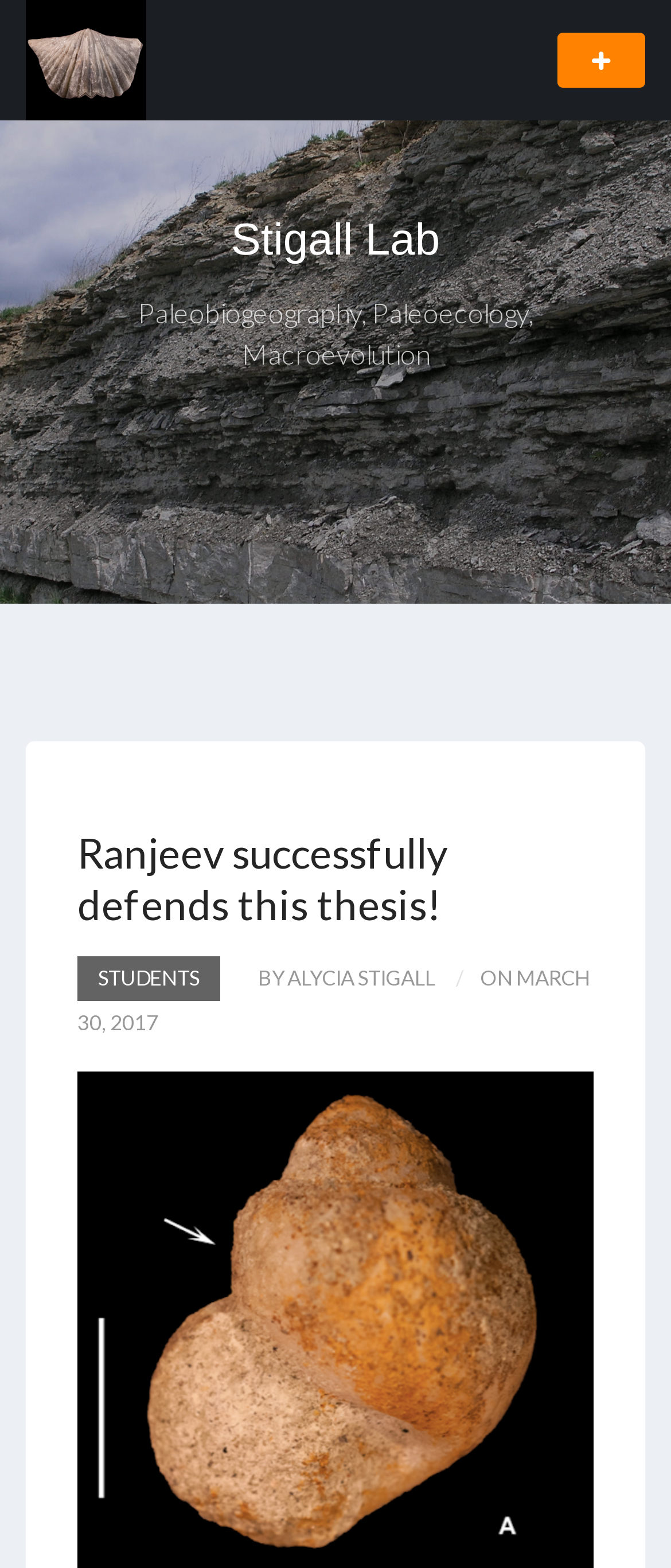Provide a one-word or short-phrase response to the question:
What is the name of the lab?

Stigall Paleobiology Lab